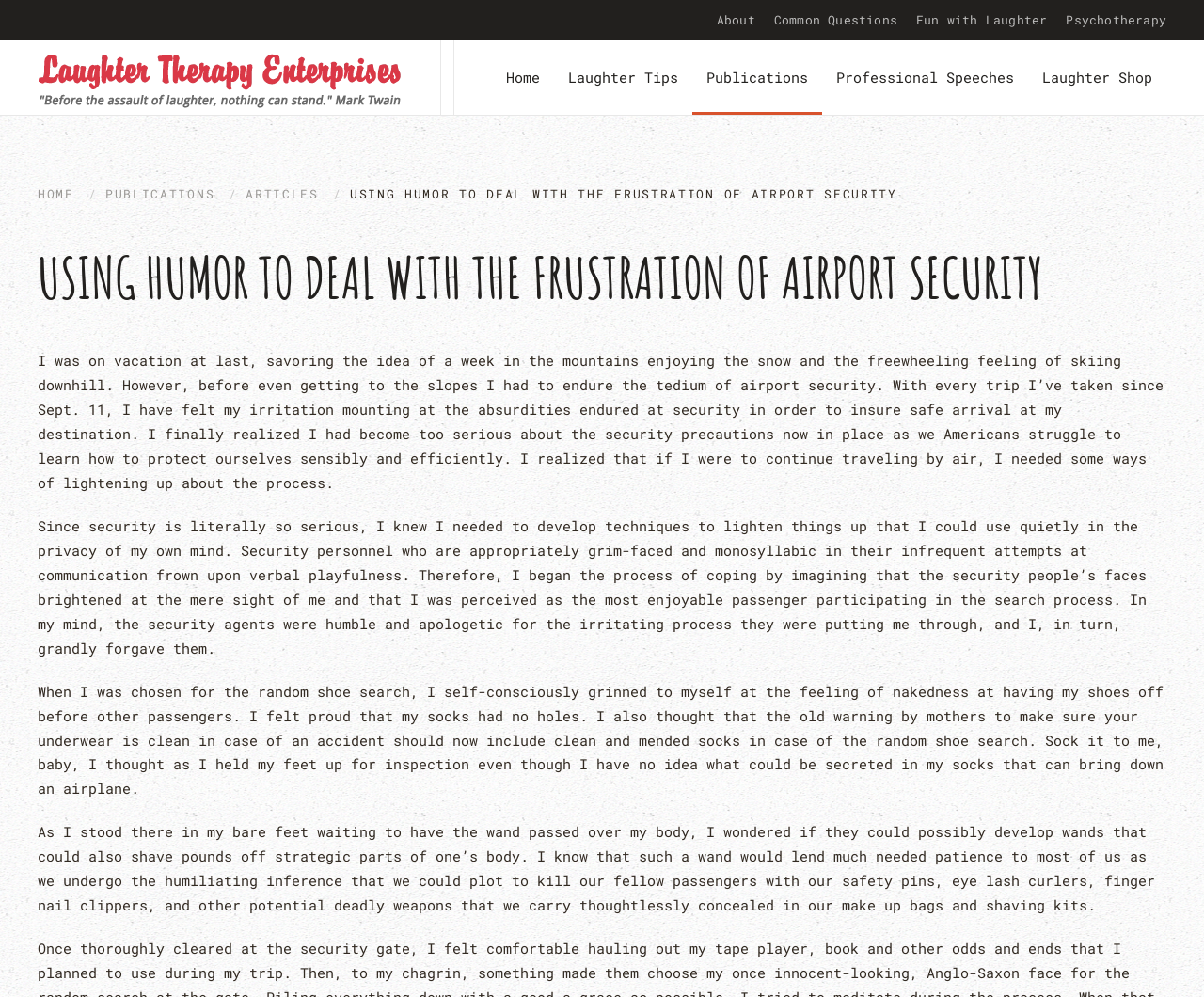Highlight the bounding box coordinates of the element that should be clicked to carry out the following instruction: "Read the 'Publications'". The coordinates must be given as four float numbers ranging from 0 to 1, i.e., [left, top, right, bottom].

[0.575, 0.04, 0.683, 0.116]